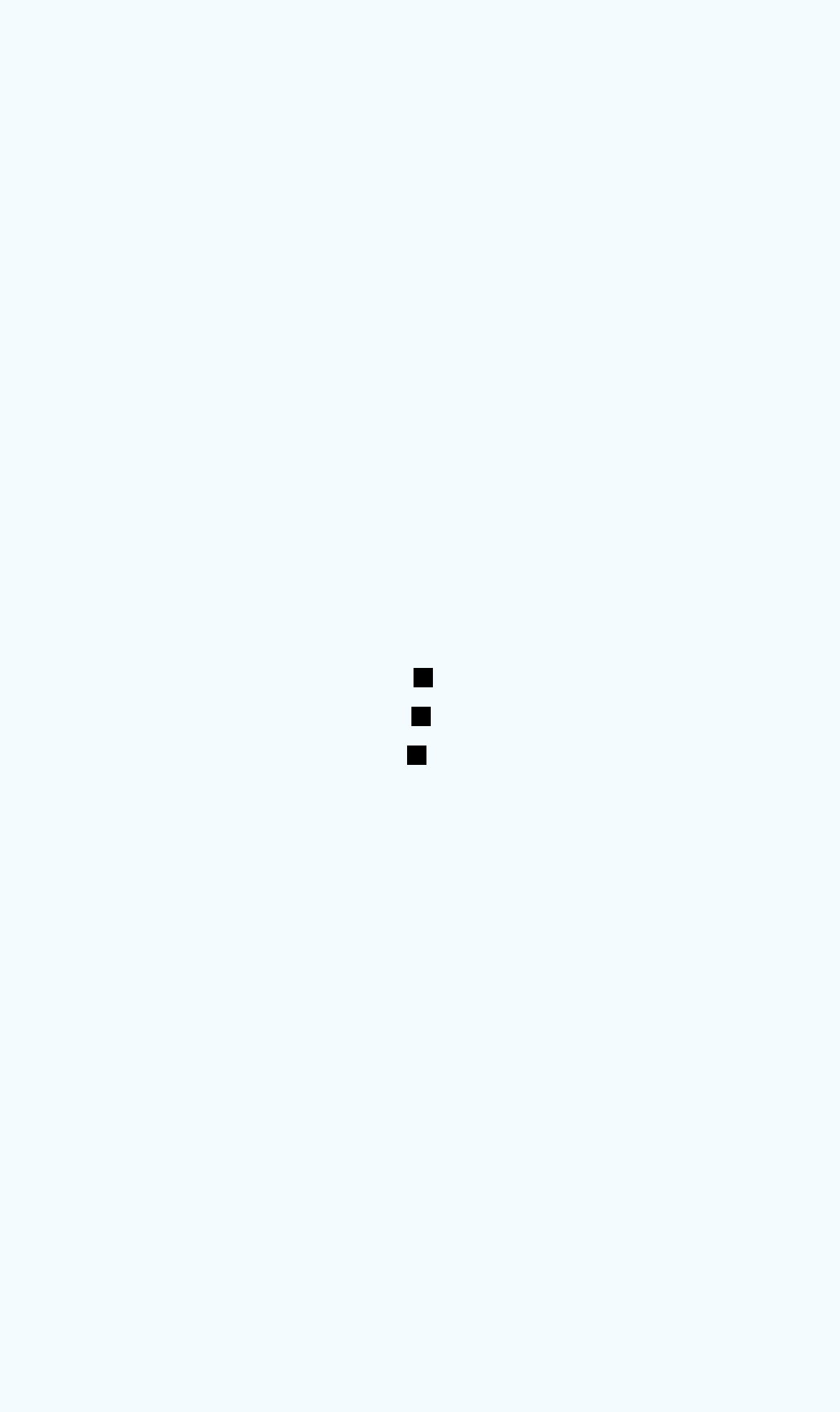Identify the bounding box coordinates of the area you need to click to perform the following instruction: "Expand the primary menu".

[0.051, 0.226, 0.141, 0.28]